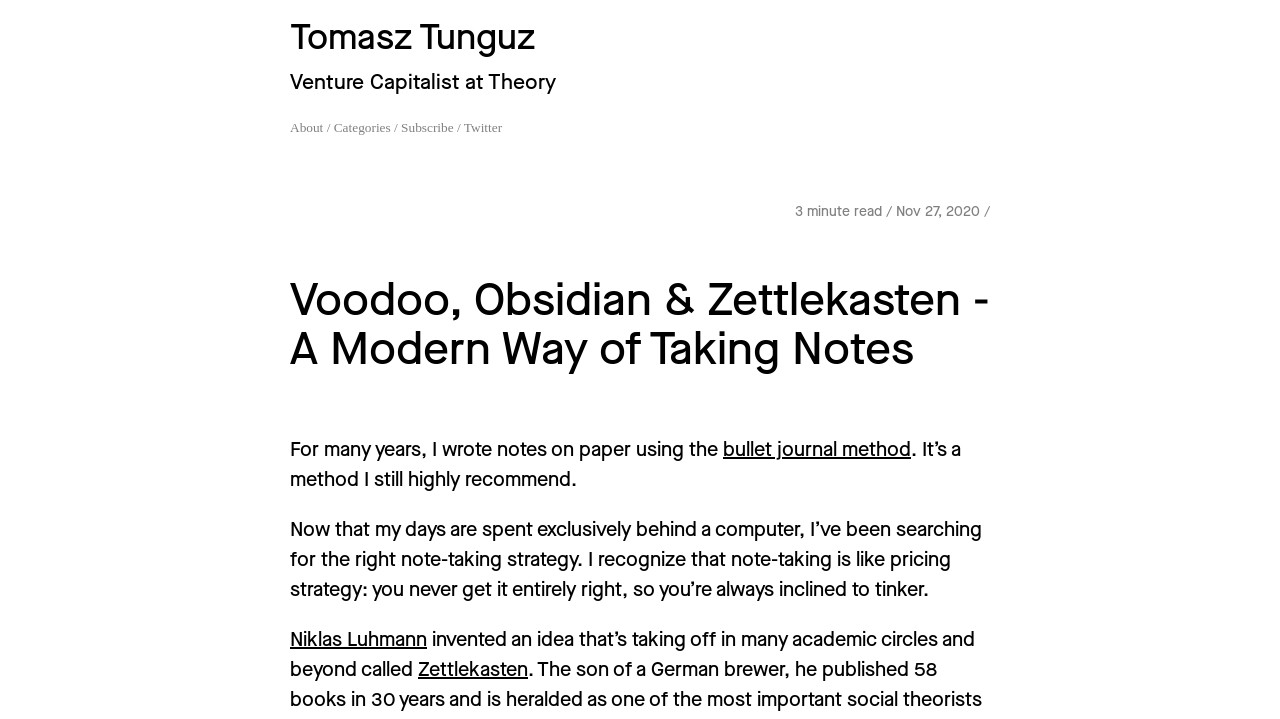How many links are there in the top section of the webpage?
Using the details shown in the screenshot, provide a comprehensive answer to the question.

The number of links in the top section of the webpage can be determined by counting the links in the top section, which are 'Tomasz Tunguz', 'Theory', 'About', 'Categories', and 'Subscribe'. This suggests that there are 5 links in the top section of the webpage.